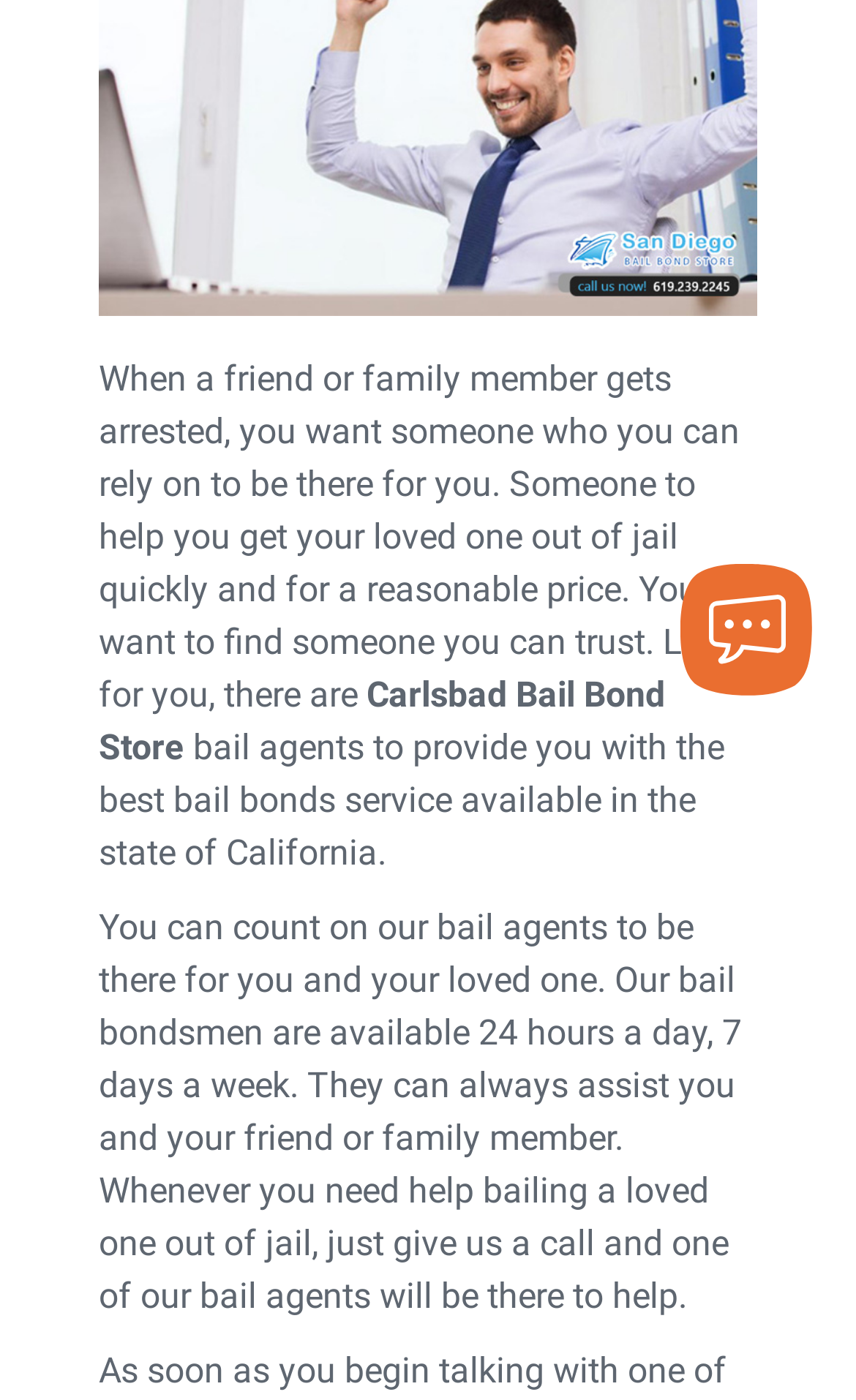Locate the bounding box coordinates for the element described below: "aria-label="Launch chat button"". The coordinates must be four float values between 0 and 1, formatted as [left, top, right, bottom].

[0.795, 0.403, 0.949, 0.497]